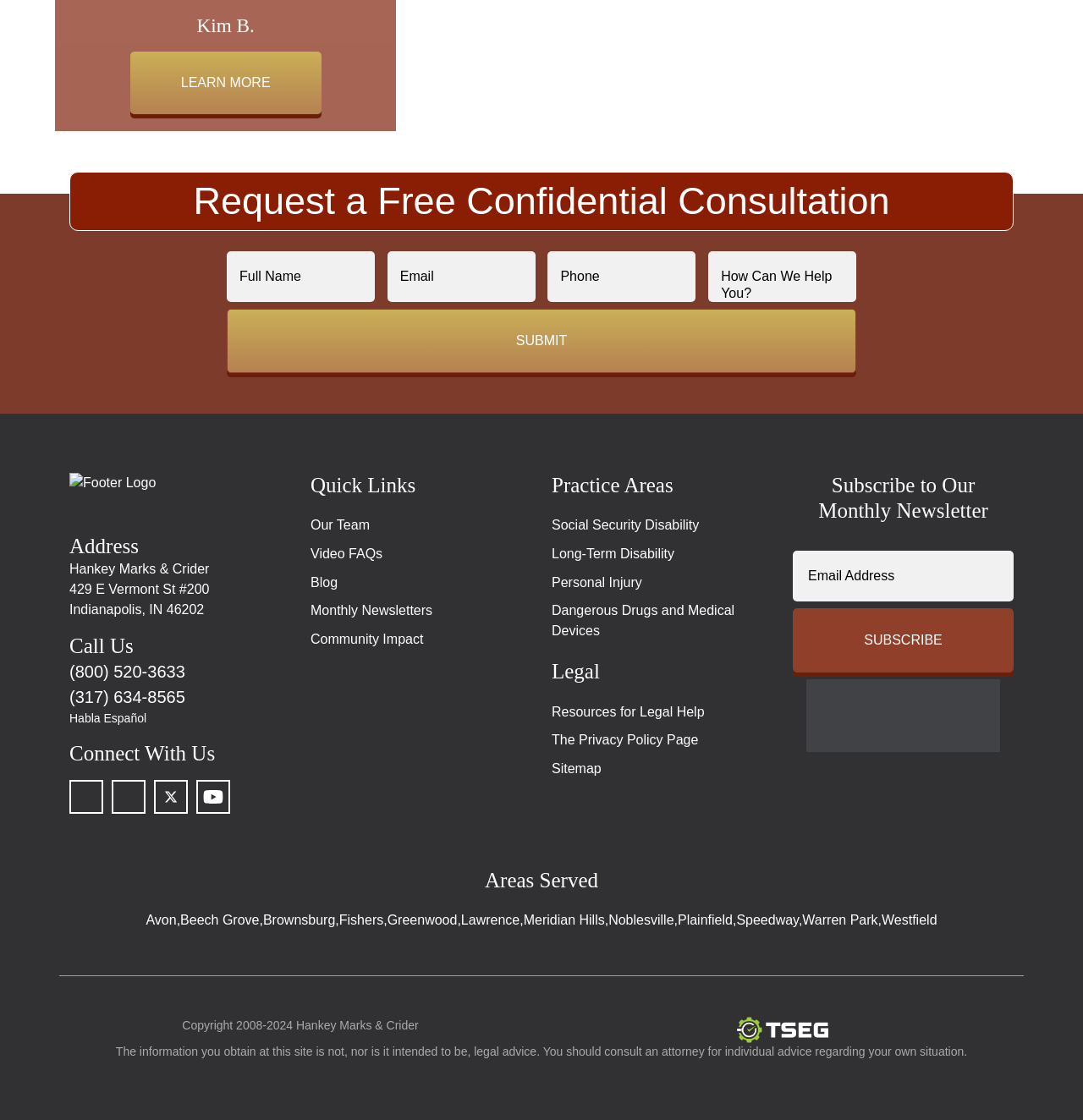How many contact methods are provided?
Please give a well-detailed answer to the question.

I counted the number of contact methods provided by looking at the footer section of the webpage, where I found three contact methods: phone number, email, and physical address.